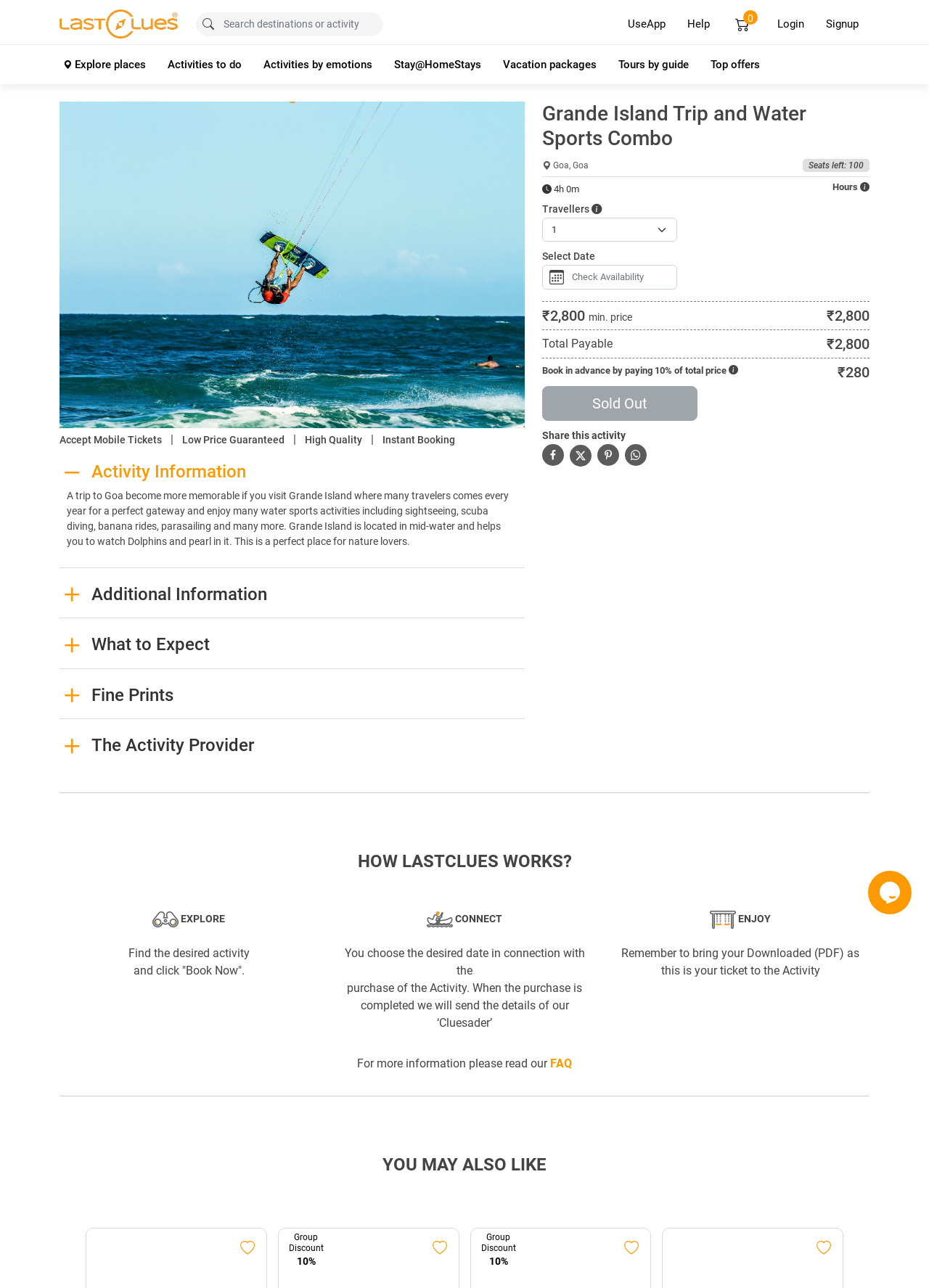Determine the bounding box coordinates for the clickable element required to fulfill the instruction: "Share this activity on social media". Provide the coordinates as four float numbers between 0 and 1, i.e., [left, top, right, bottom].

[0.584, 0.345, 0.607, 0.361]